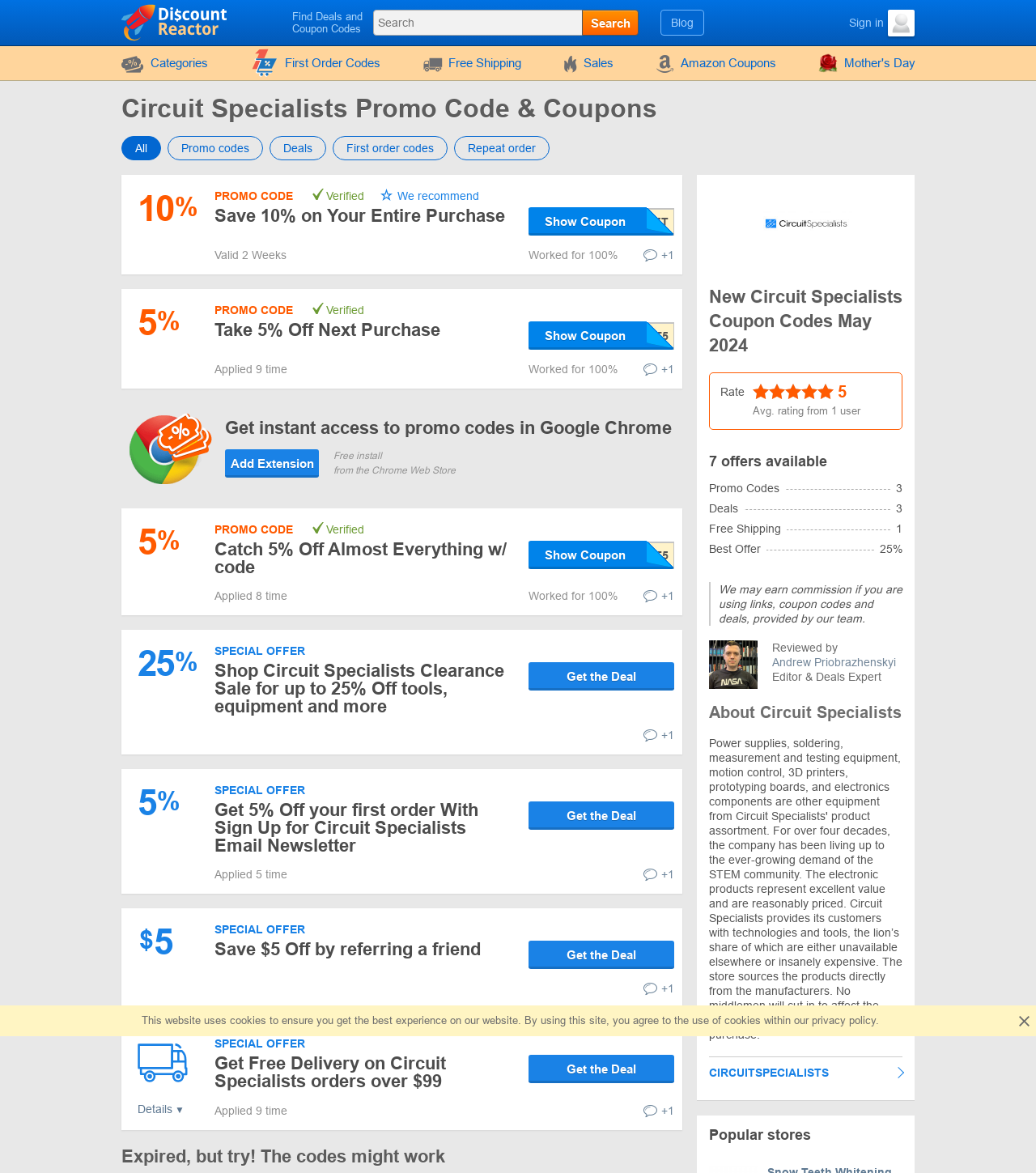Select the bounding box coordinates of the element I need to click to carry out the following instruction: "Catch 5% Off Almost Everything w/ code".

[0.207, 0.46, 0.489, 0.492]